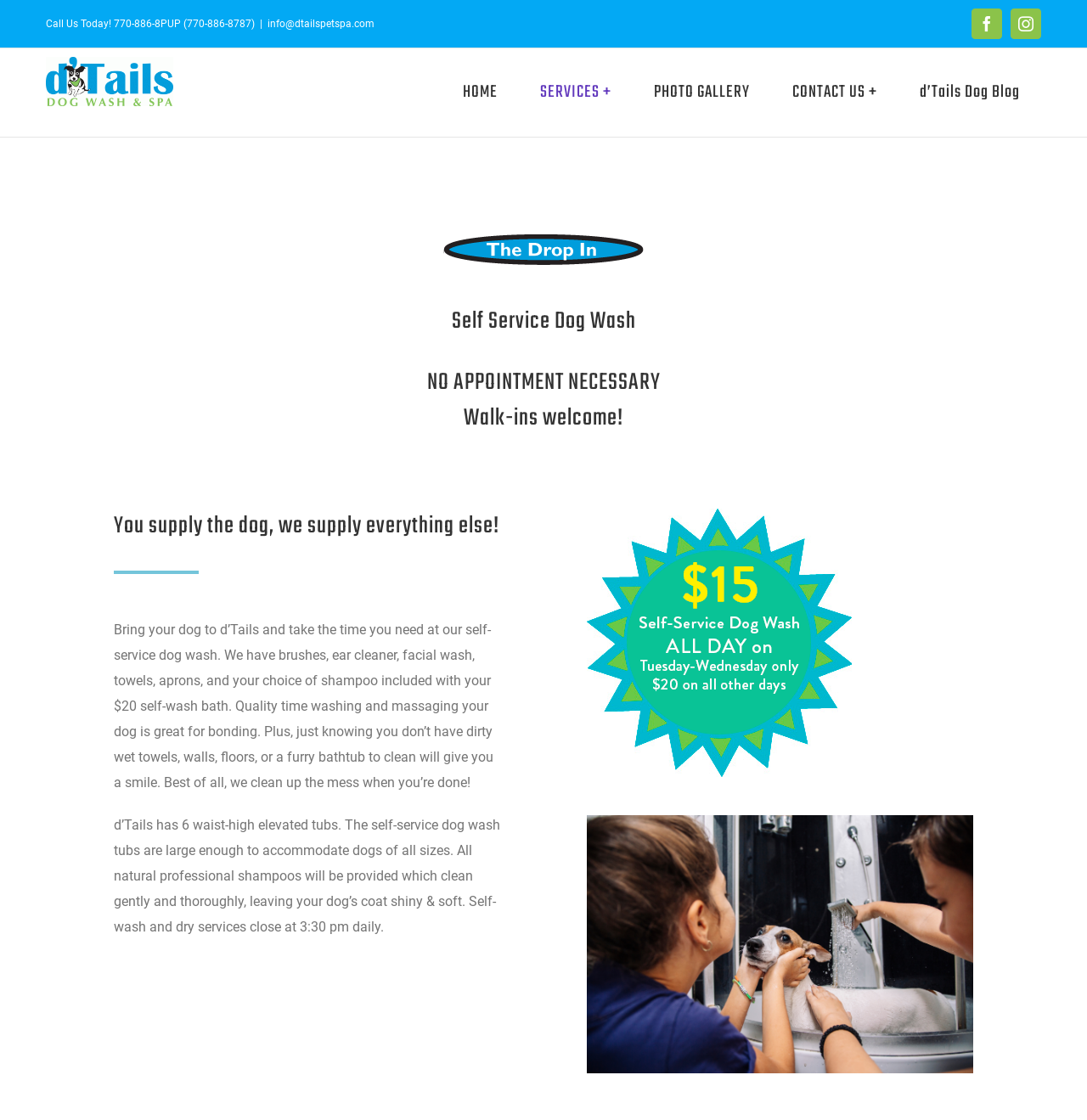Find the bounding box coordinates for the area that must be clicked to perform this action: "Go to Home page".

None